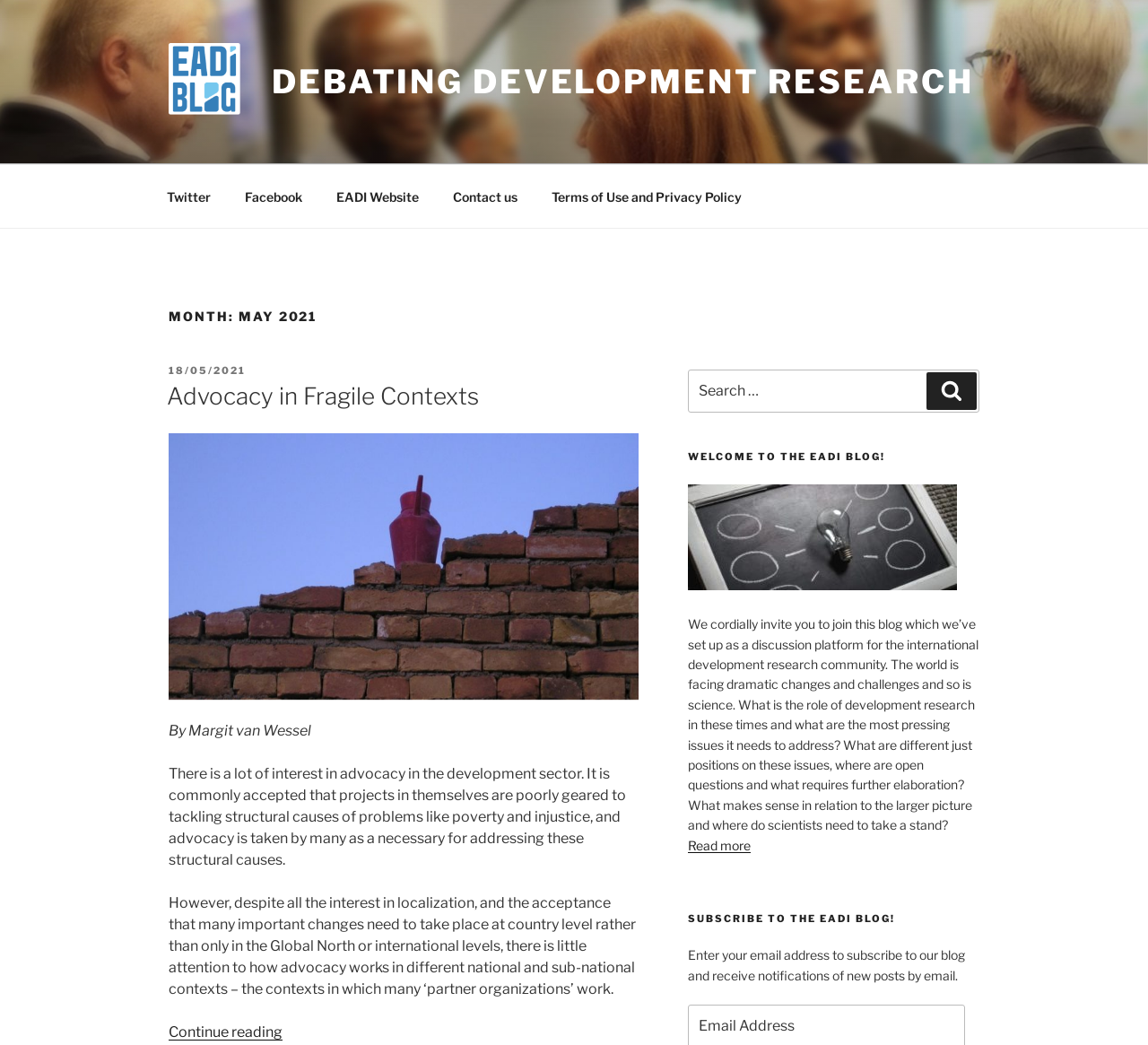How can I subscribe to the blog?
Provide an in-depth and detailed explanation in response to the question.

I found the way to subscribe to the blog by looking at the static text element with the text 'Enter your email address to subscribe to our blog and receive notifications of new posts by email.' which is a child element of the 'SUBSCRIBE TO THE EADI BLOG!' heading.